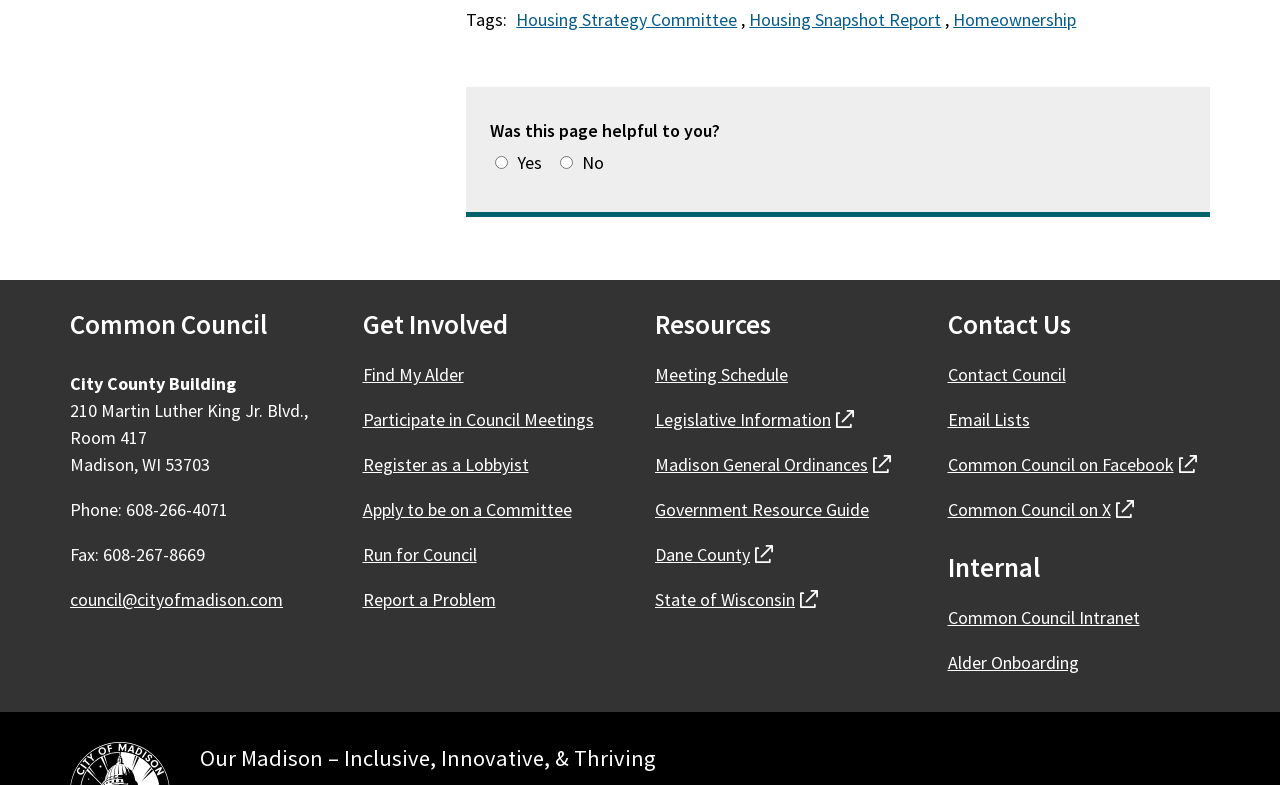What is the email address provided on the webpage?
Identify the answer in the screenshot and reply with a single word or phrase.

council@cityofmadison.com